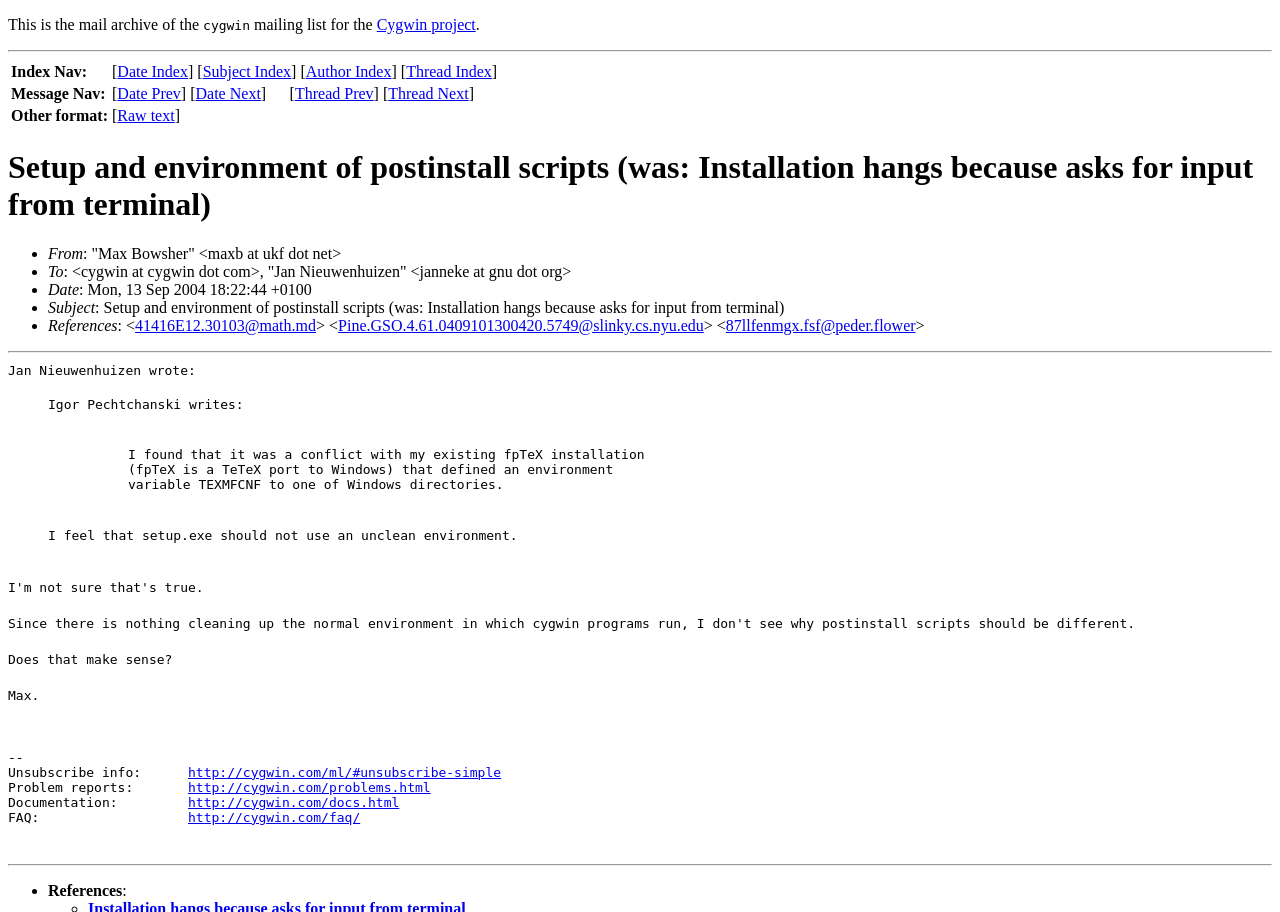Please locate and retrieve the main header text of the webpage.

Setup and environment of postinstall scripts (was: Installation hangs because asks for input from terminal)